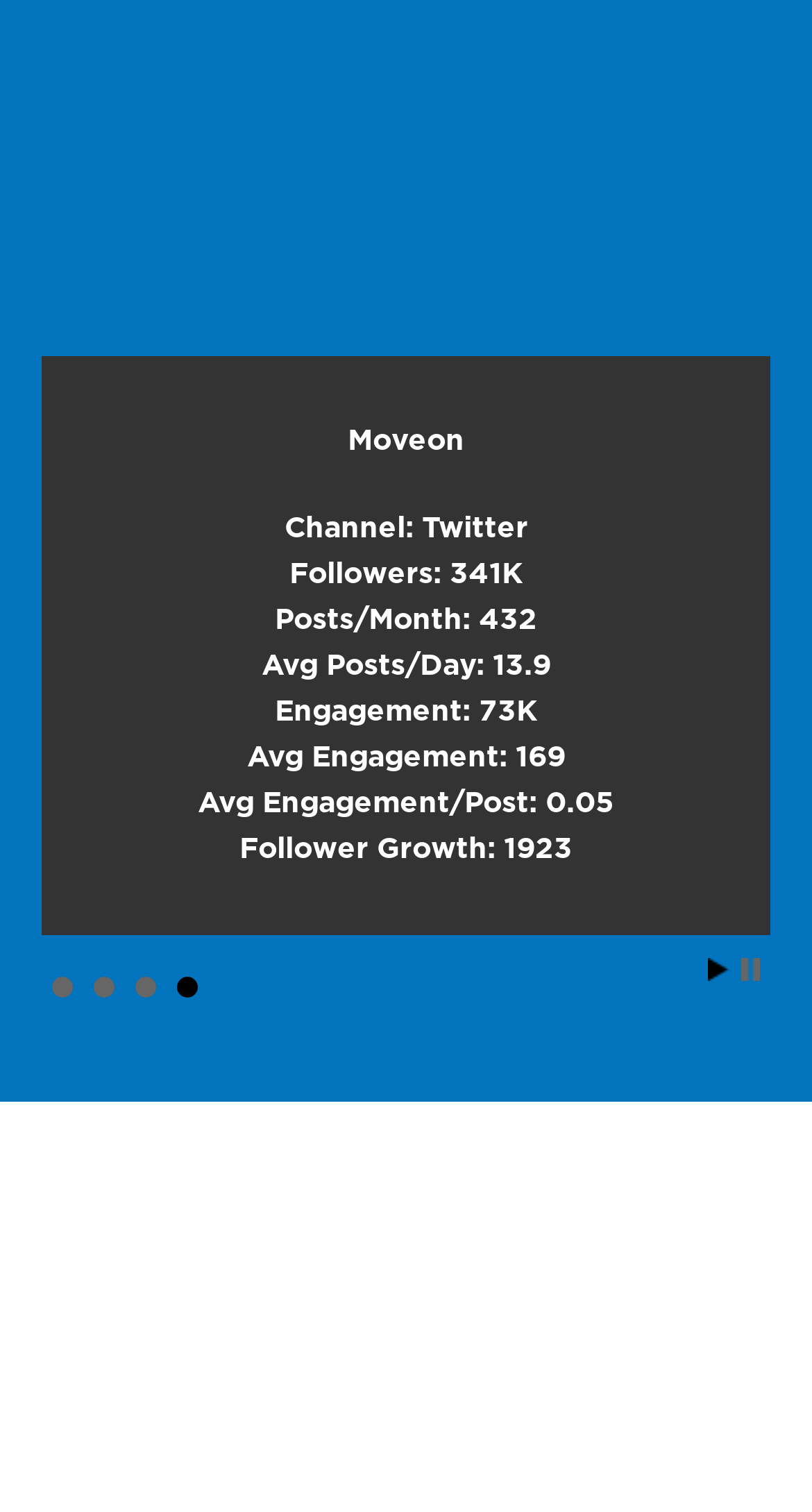Answer in one word or a short phrase: 
What is the name of the channel?

Twitter